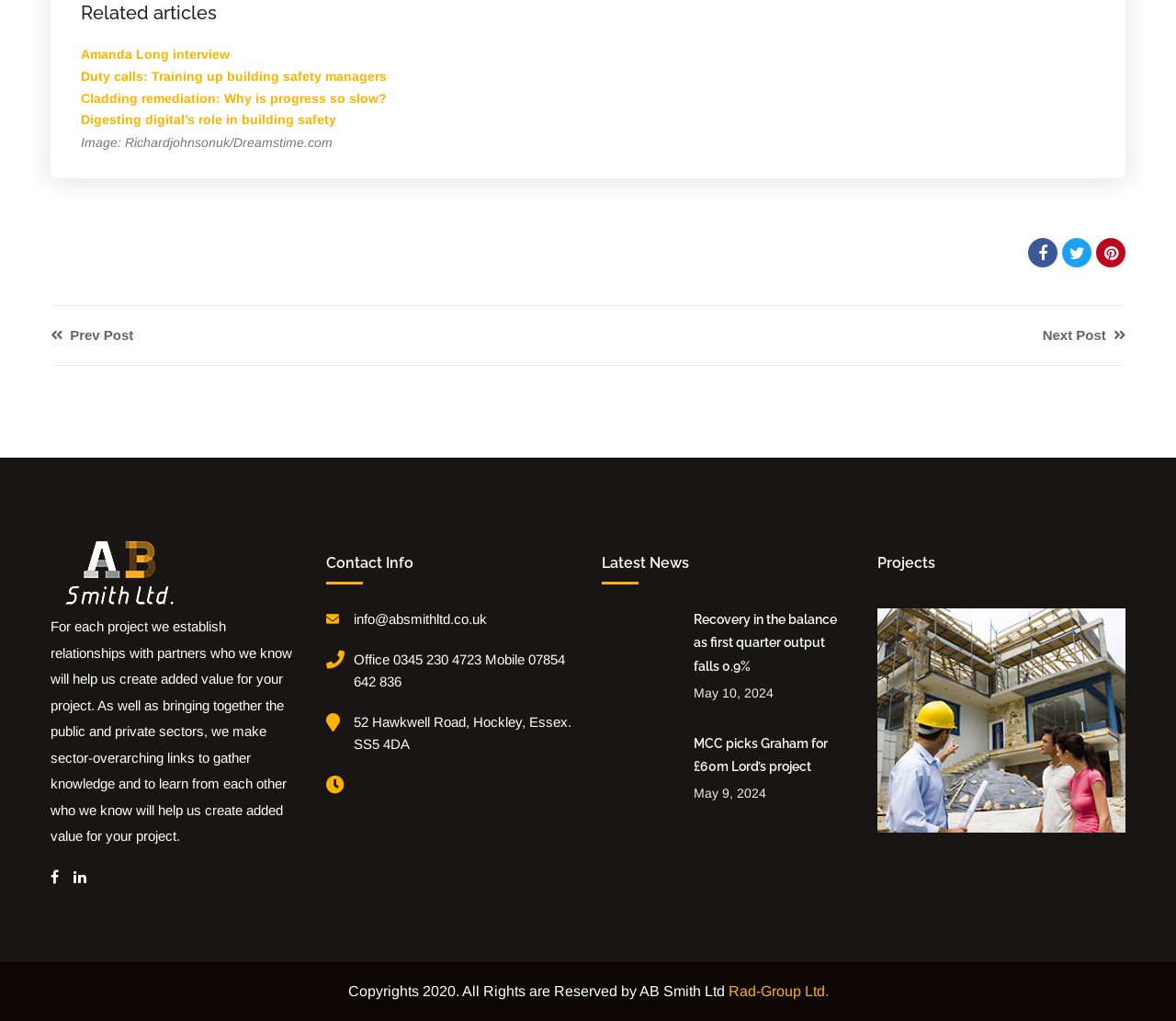Using the description "alt="Awesome Image"", locate and provide the bounding box of the UI element.

[0.043, 0.553, 0.16, 0.567]